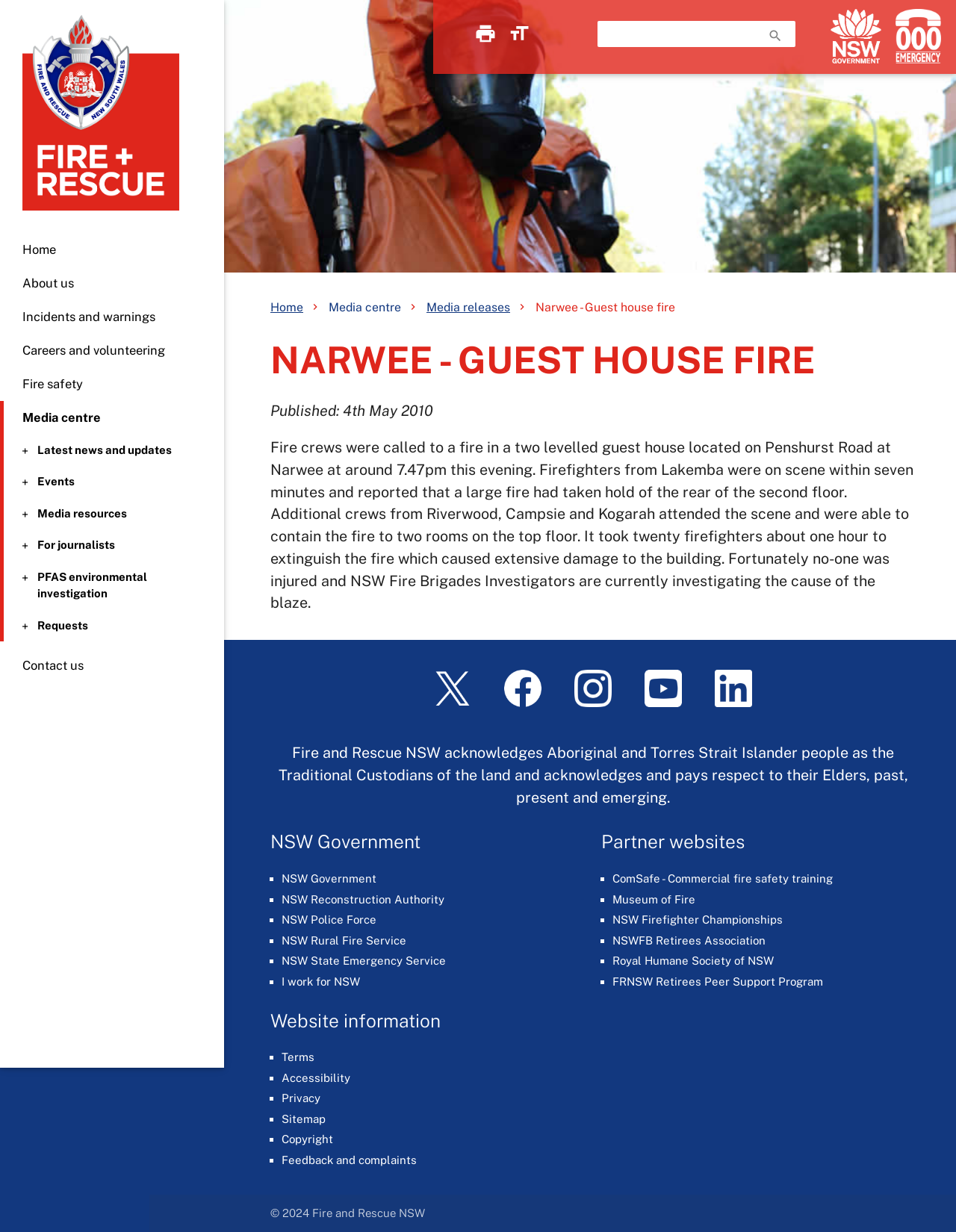What is the purpose of the NSW Fire Brigades Investigators?
Look at the image and respond with a single word or a short phrase.

To investigate the cause of the blaze